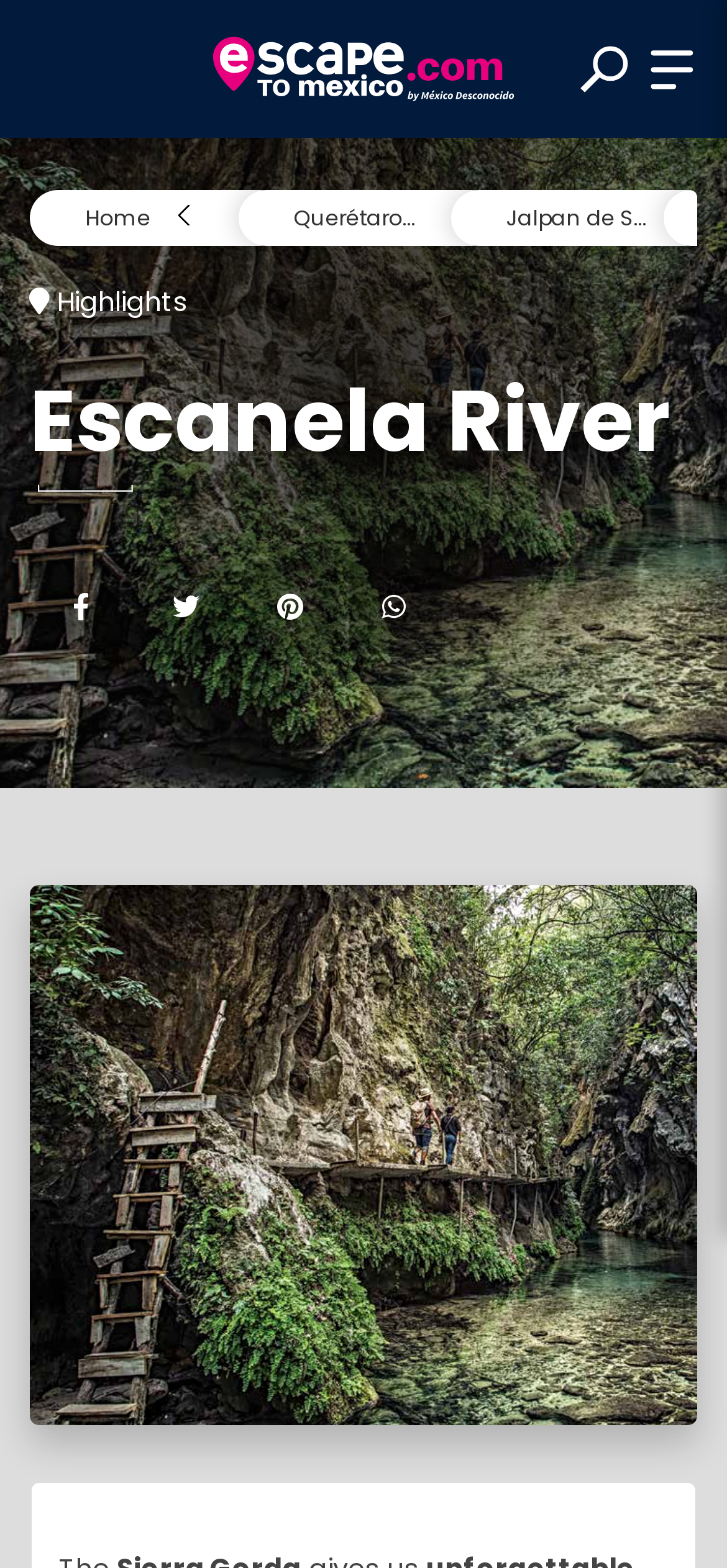What is the name of the river mentioned?
Using the visual information, answer the question in a single word or phrase.

Escanela River